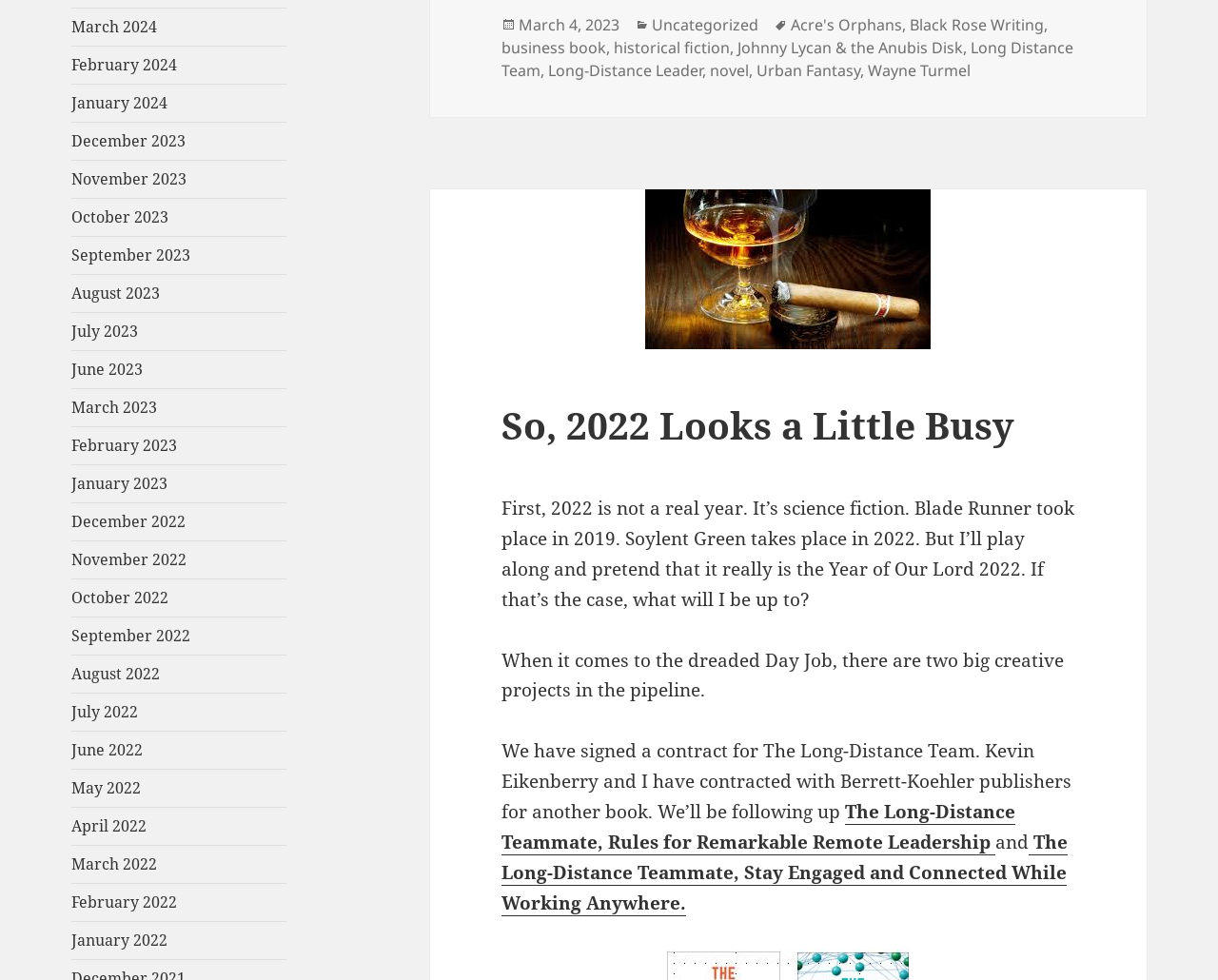Provide the bounding box coordinates of the UI element that matches the description: "July 2023".

[0.059, 0.327, 0.114, 0.349]